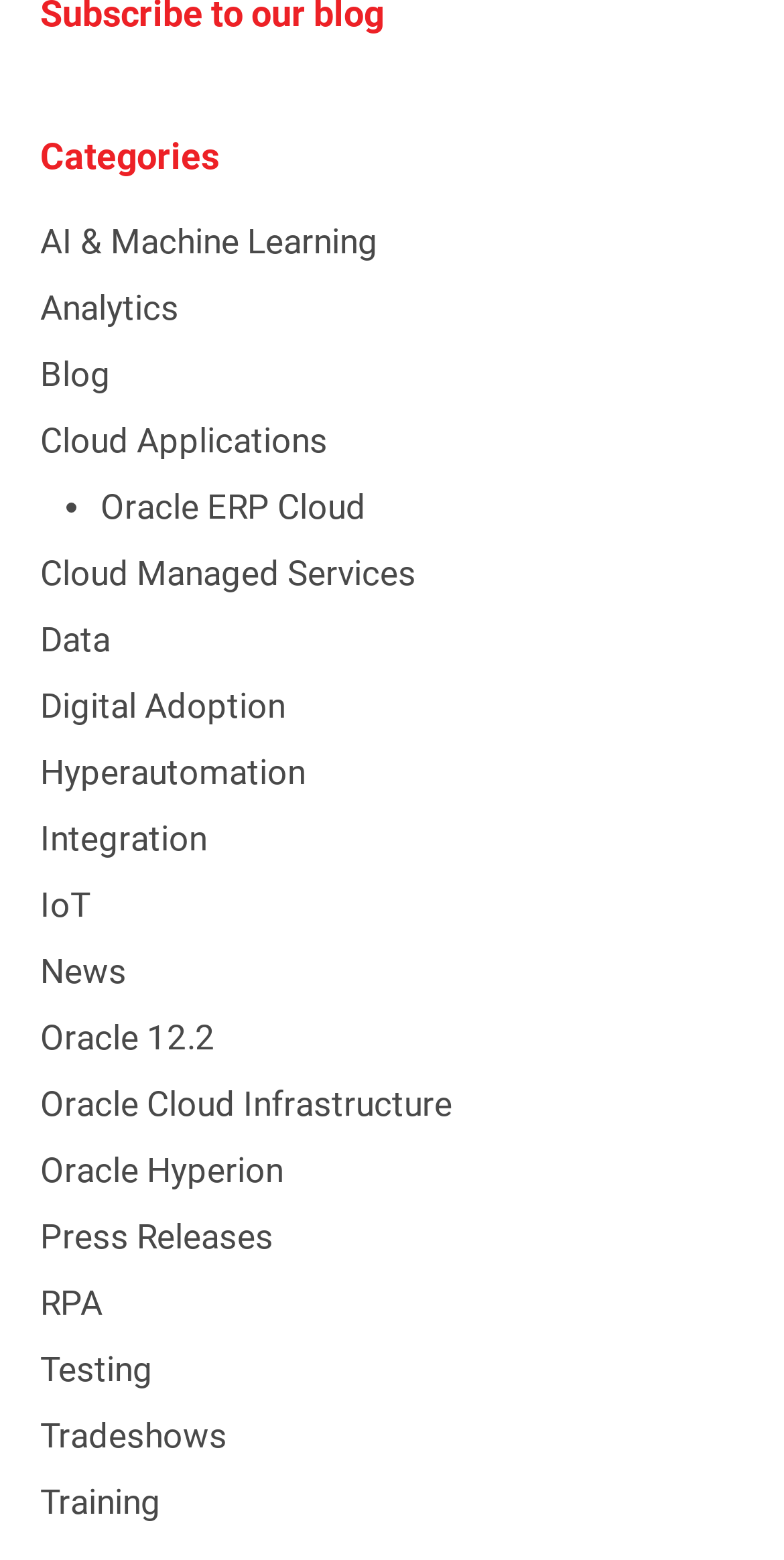Locate the bounding box coordinates of the clickable area needed to fulfill the instruction: "Explore Hyperautomation".

[0.051, 0.483, 0.39, 0.508]